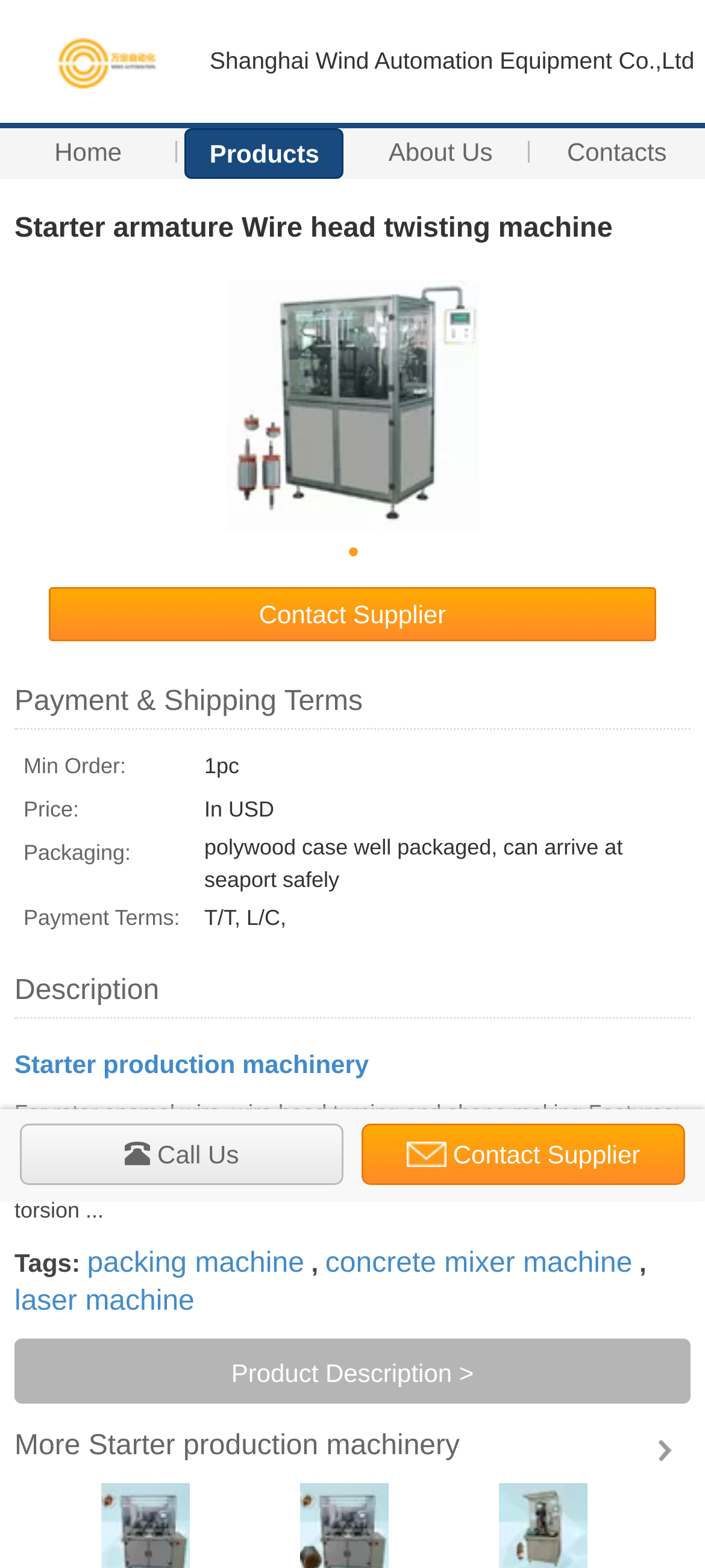What is the purpose of the machine?
Look at the screenshot and respond with a single word or phrase.

Wire head twisting